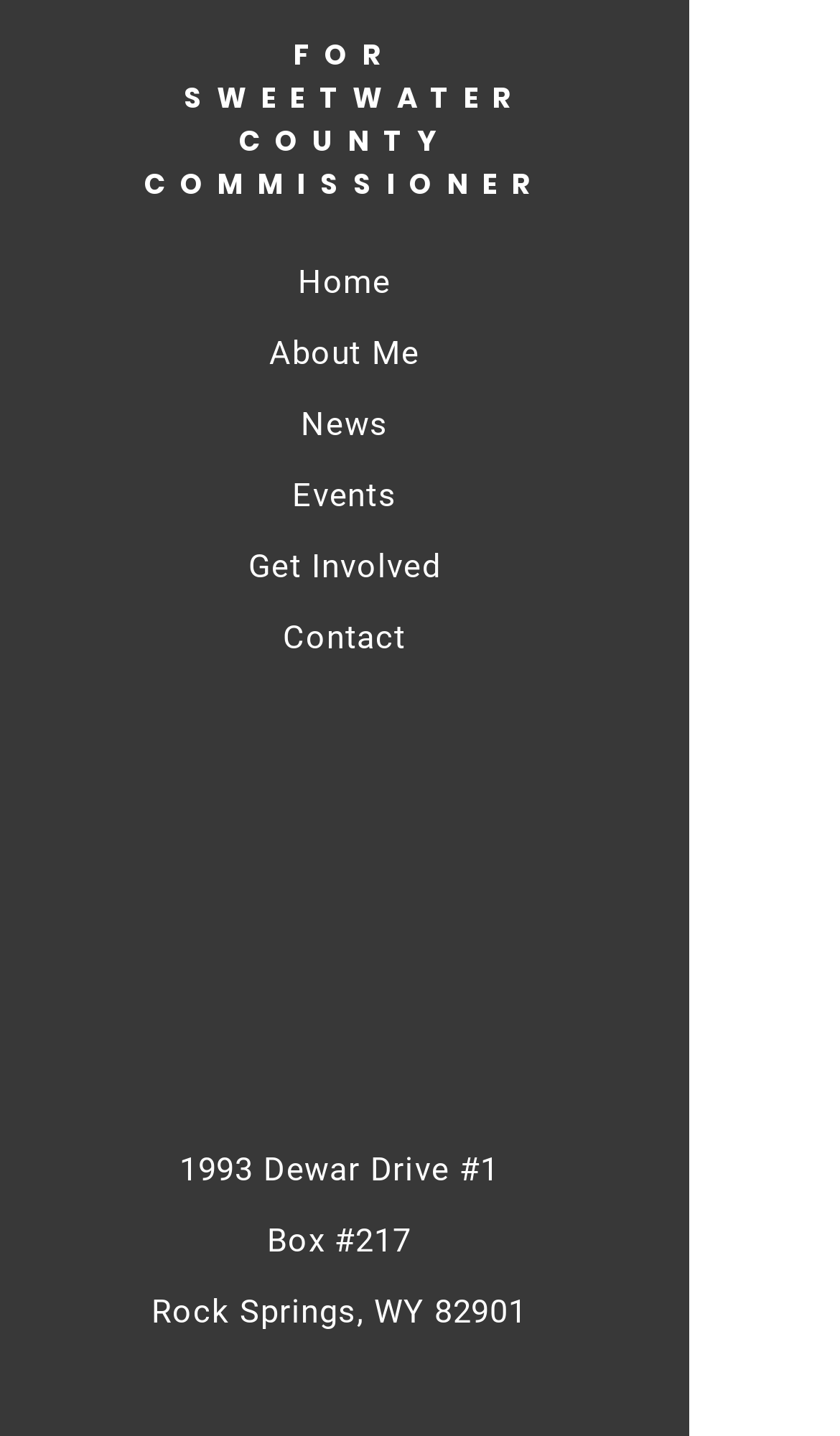Respond with a single word or phrase to the following question: What is the purpose of the webpage?

Commissioner's website